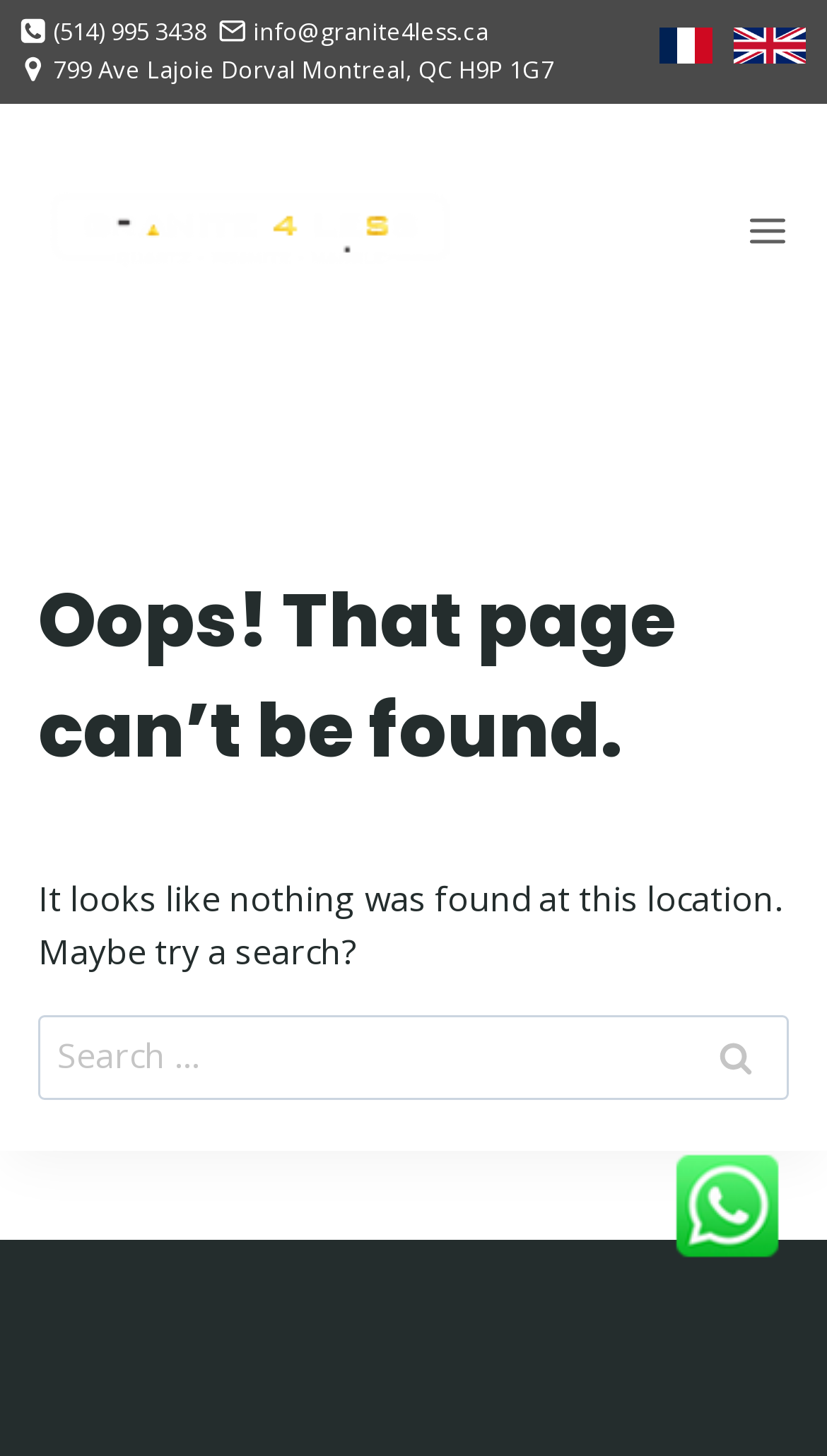Identify the bounding box coordinates of the region that needs to be clicked to carry out this instruction: "Send an email". Provide these coordinates as four float numbers ranging from 0 to 1, i.e., [left, top, right, bottom].

[0.263, 0.012, 0.59, 0.031]